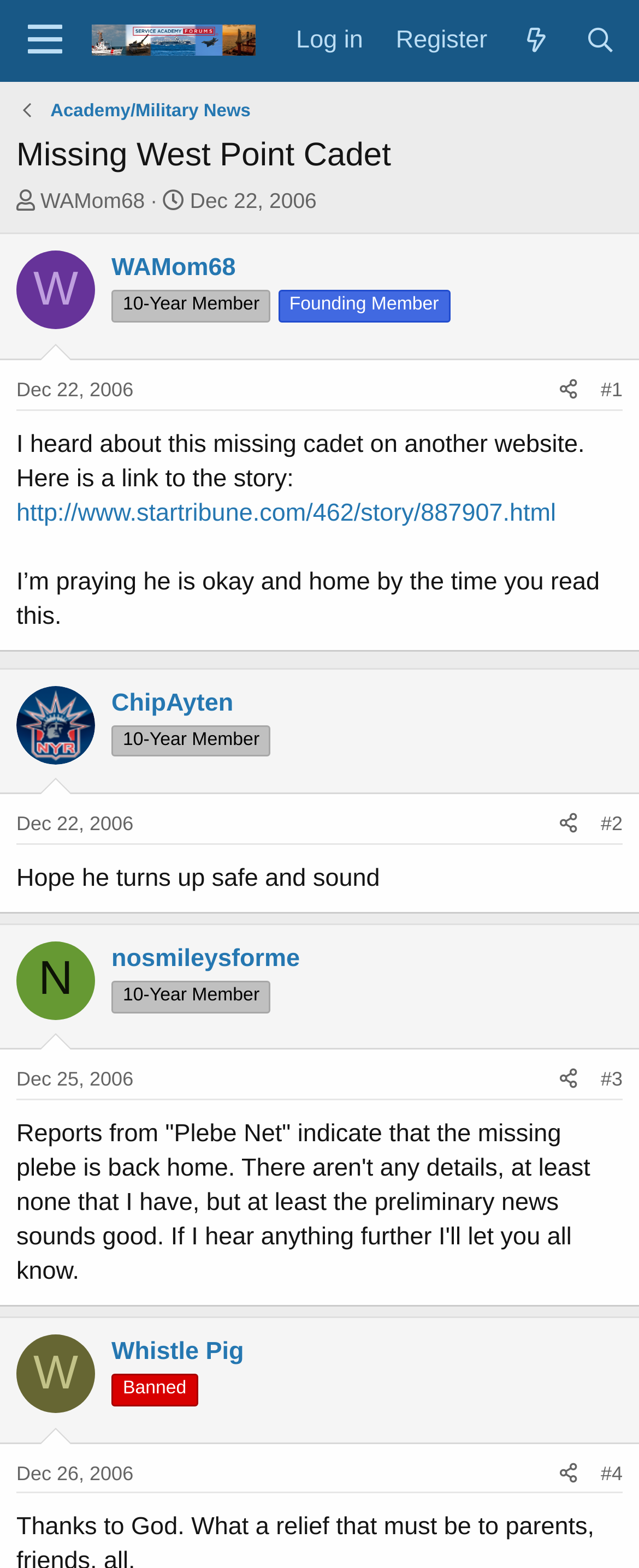Identify the bounding box of the UI component described as: "parent_node: Log in aria-label="Menu"".

[0.01, 0.0, 0.13, 0.052]